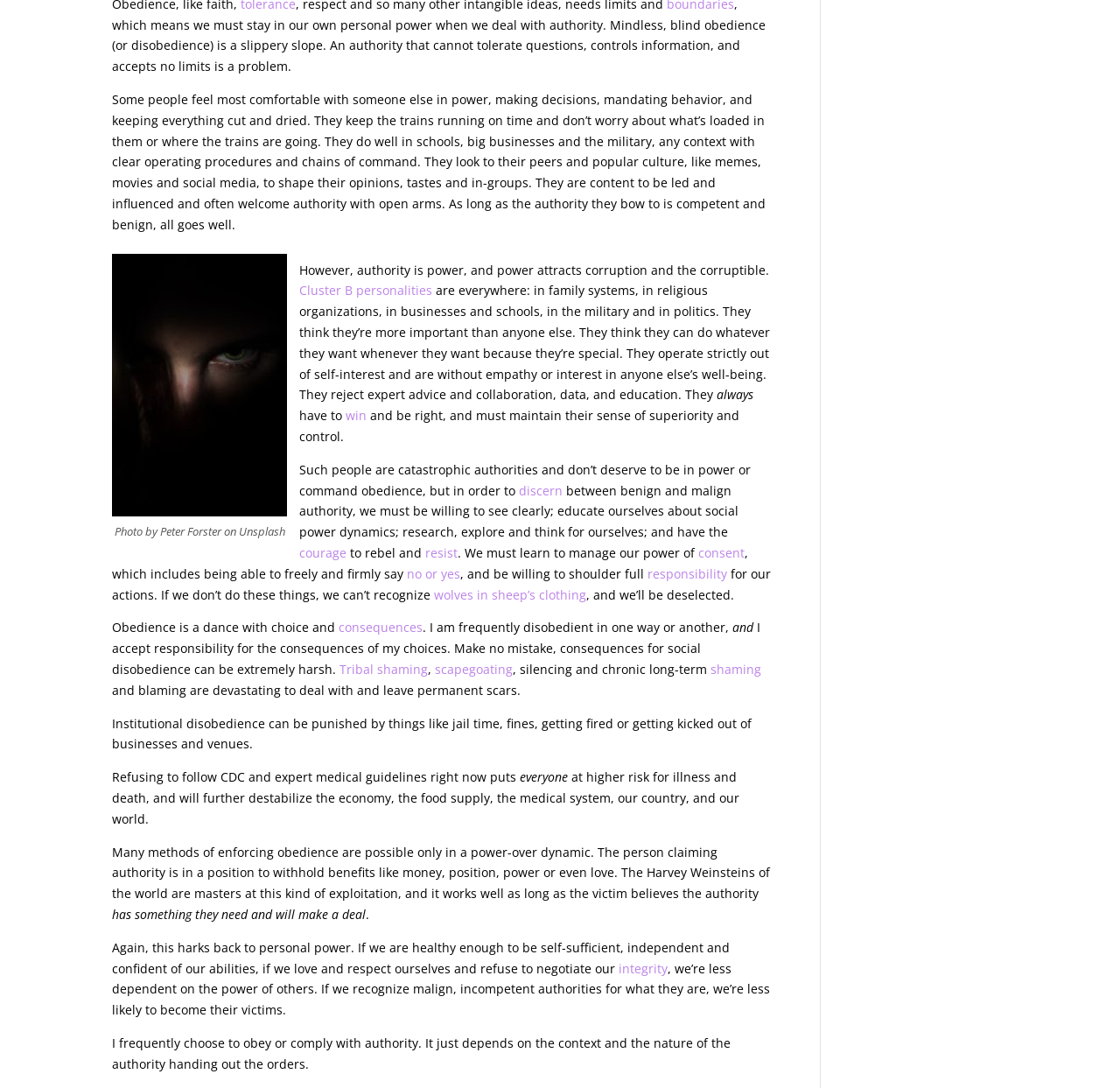Indicate the bounding box coordinates of the element that needs to be clicked to satisfy the following instruction: "Open the link to understand the concept of discern". The coordinates should be four float numbers between 0 and 1, i.e., [left, top, right, bottom].

[0.463, 0.443, 0.505, 0.458]